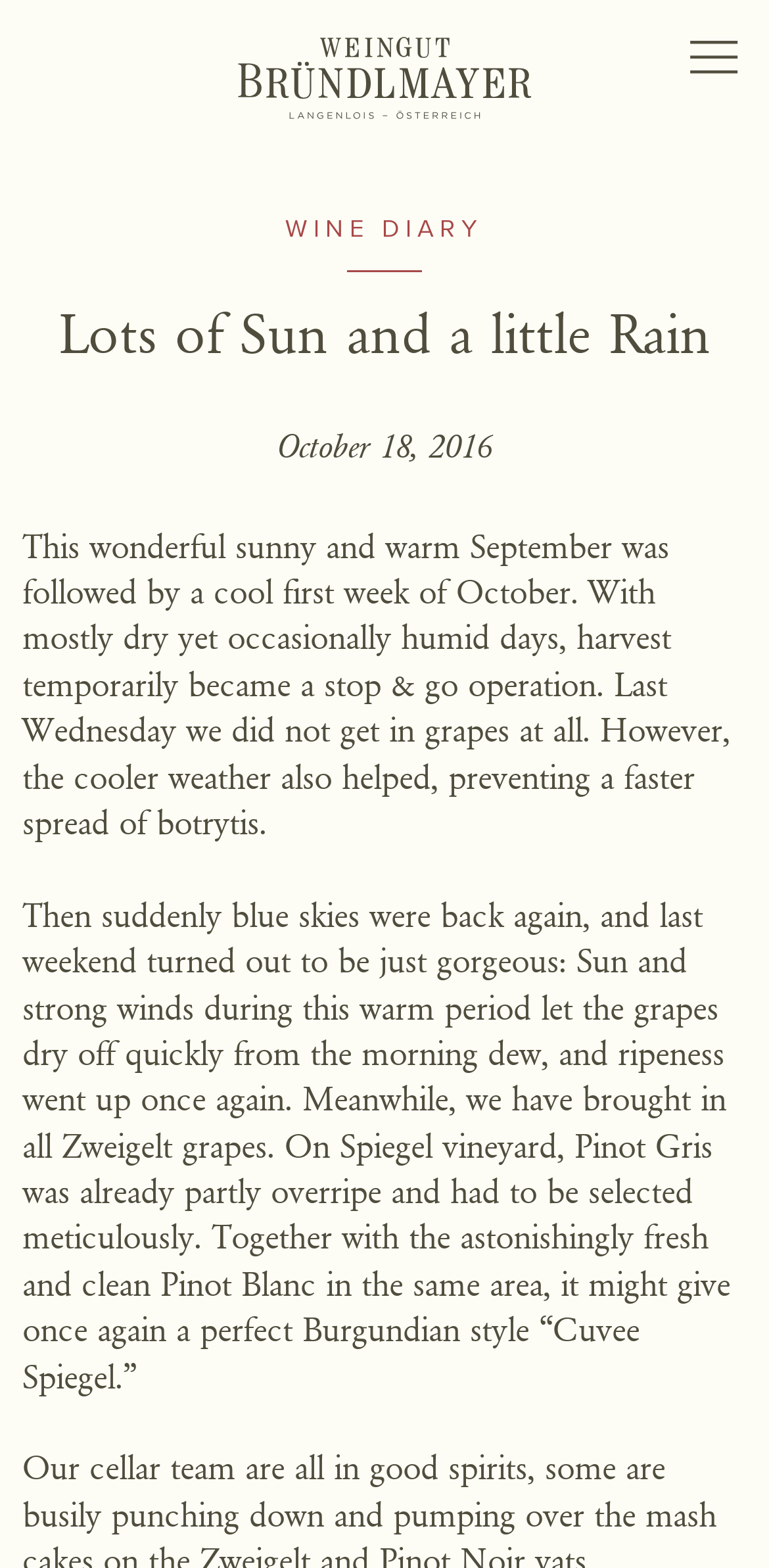Locate the bounding box coordinates of the area to click to fulfill this instruction: "Go to Winery page". The bounding box should be presented as four float numbers between 0 and 1, in the order [left, top, right, bottom].

[0.423, 0.369, 0.577, 0.4]